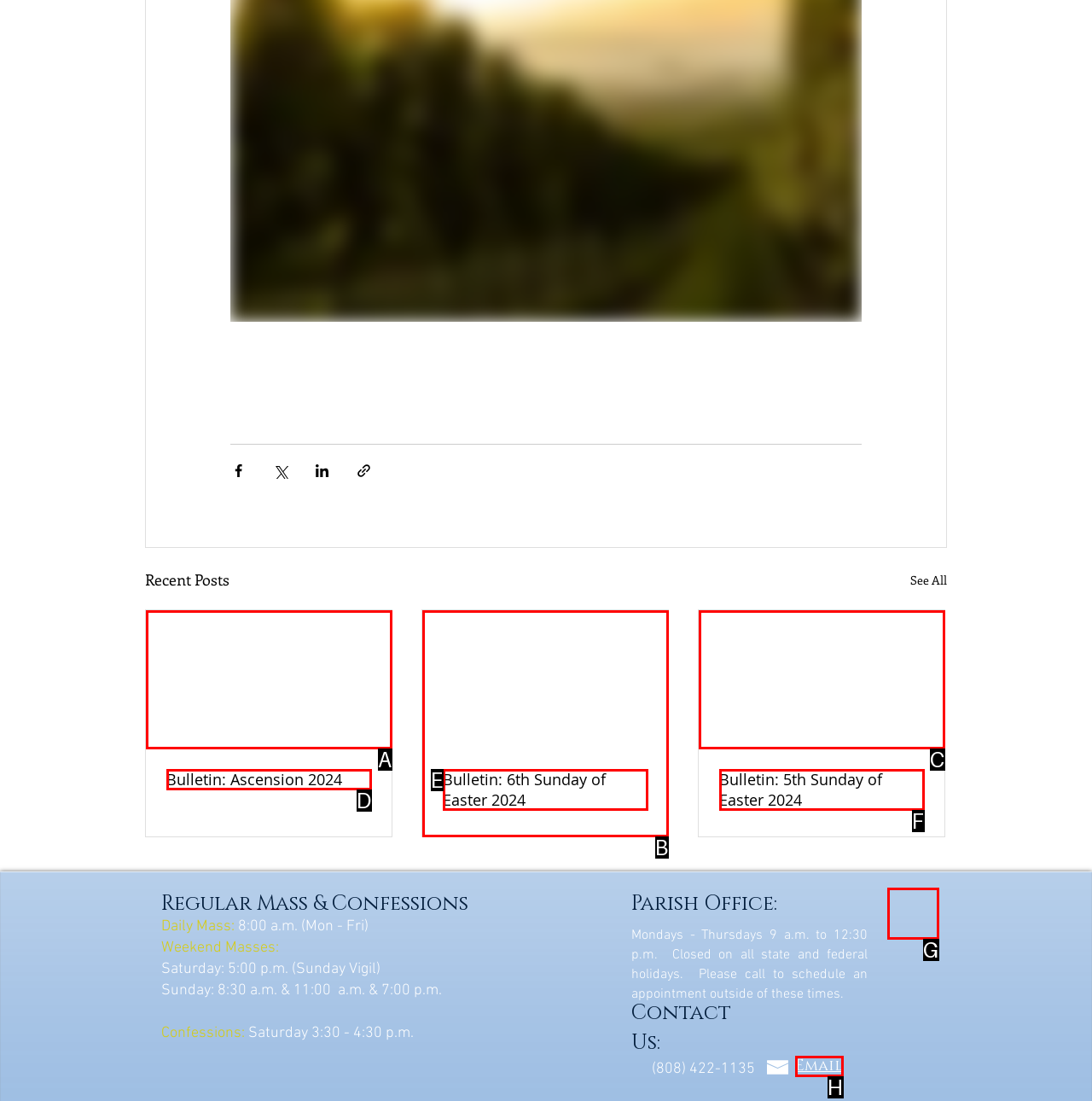Identify the HTML element that matches the description: Email
Respond with the letter of the correct option.

H